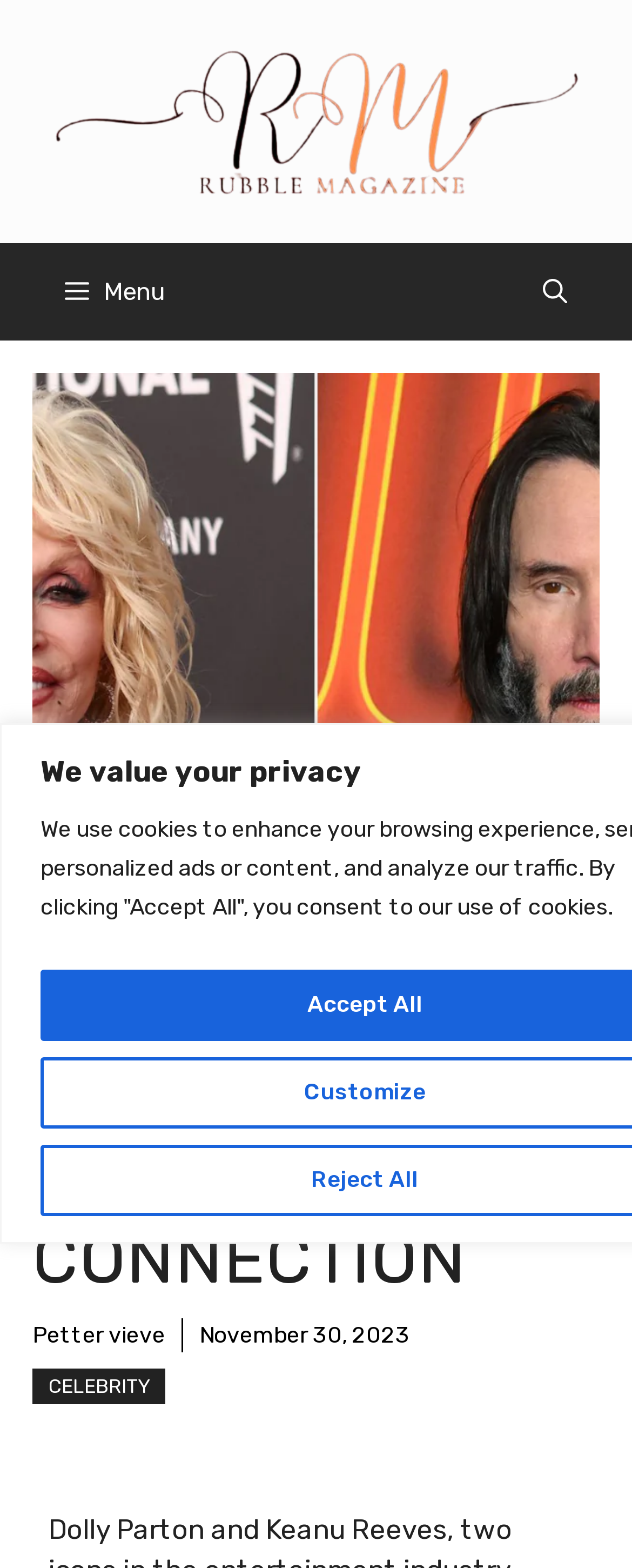What is the date of the article? Please answer the question using a single word or phrase based on the image.

November 30, 2023